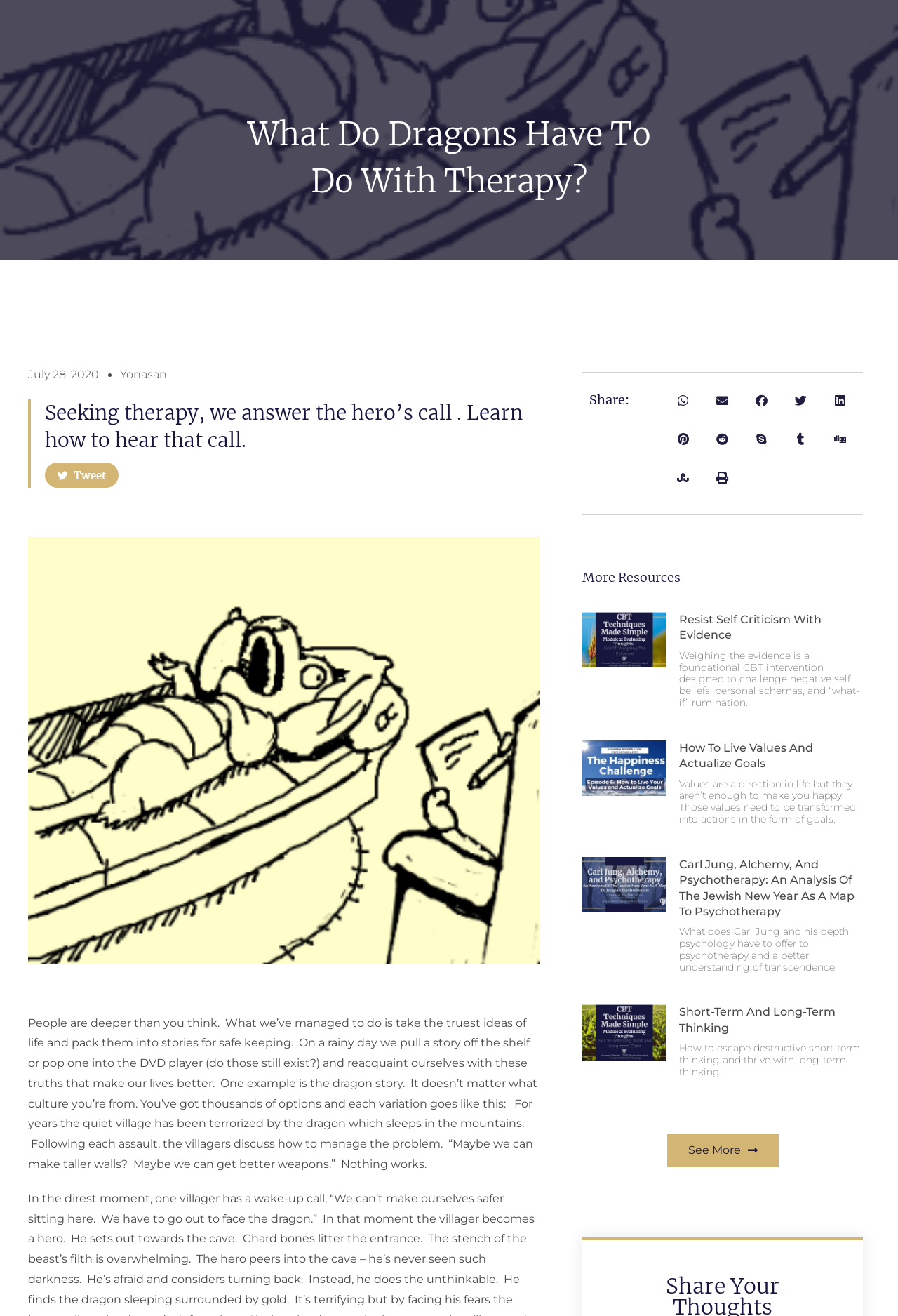Using the provided element description: "parent_node: Short-Term And Long-Term Thinking", determine the bounding box coordinates of the corresponding UI element in the screenshot.

[0.648, 0.763, 0.742, 0.824]